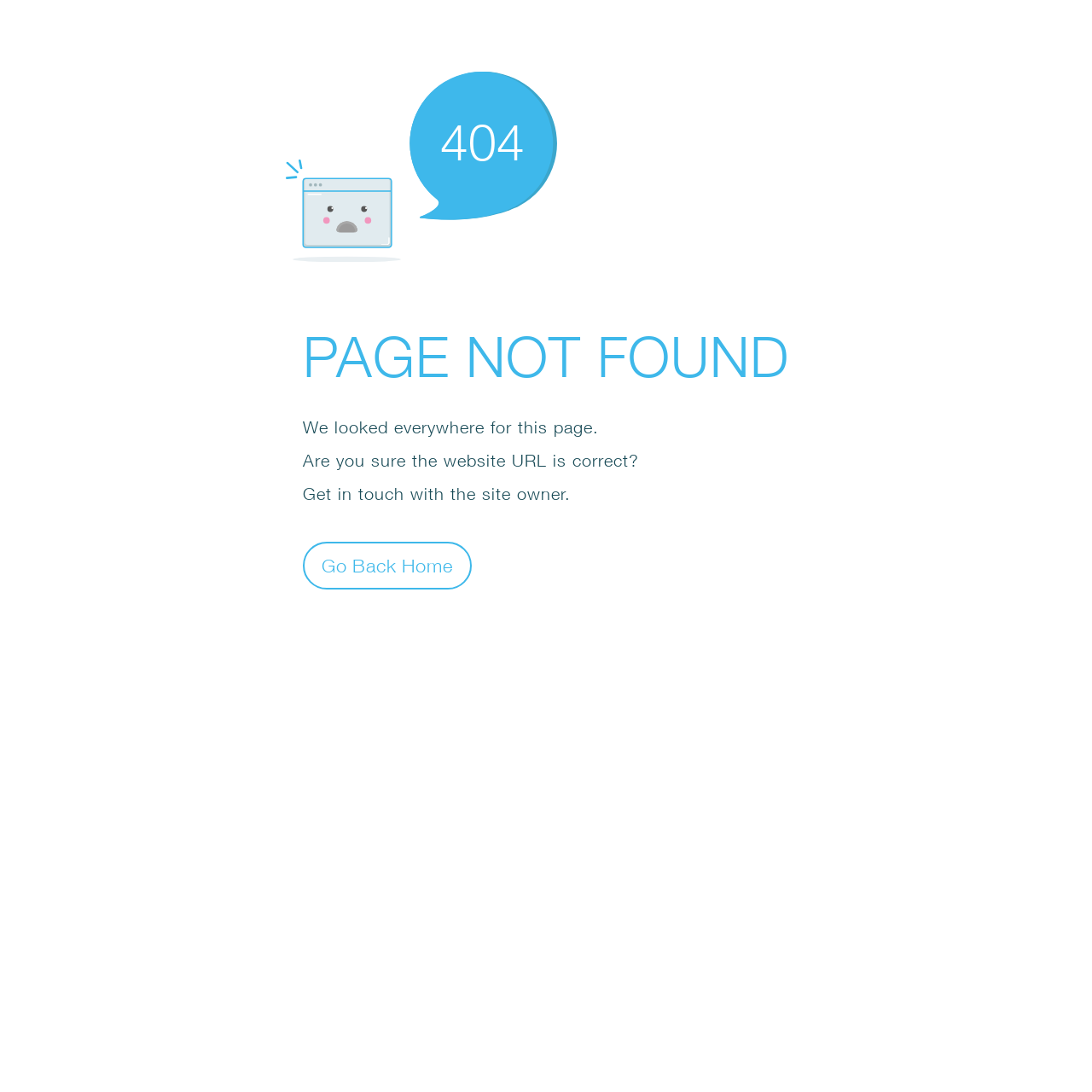Please find the bounding box for the UI component described as follows: "Go Back Home".

[0.277, 0.496, 0.432, 0.54]